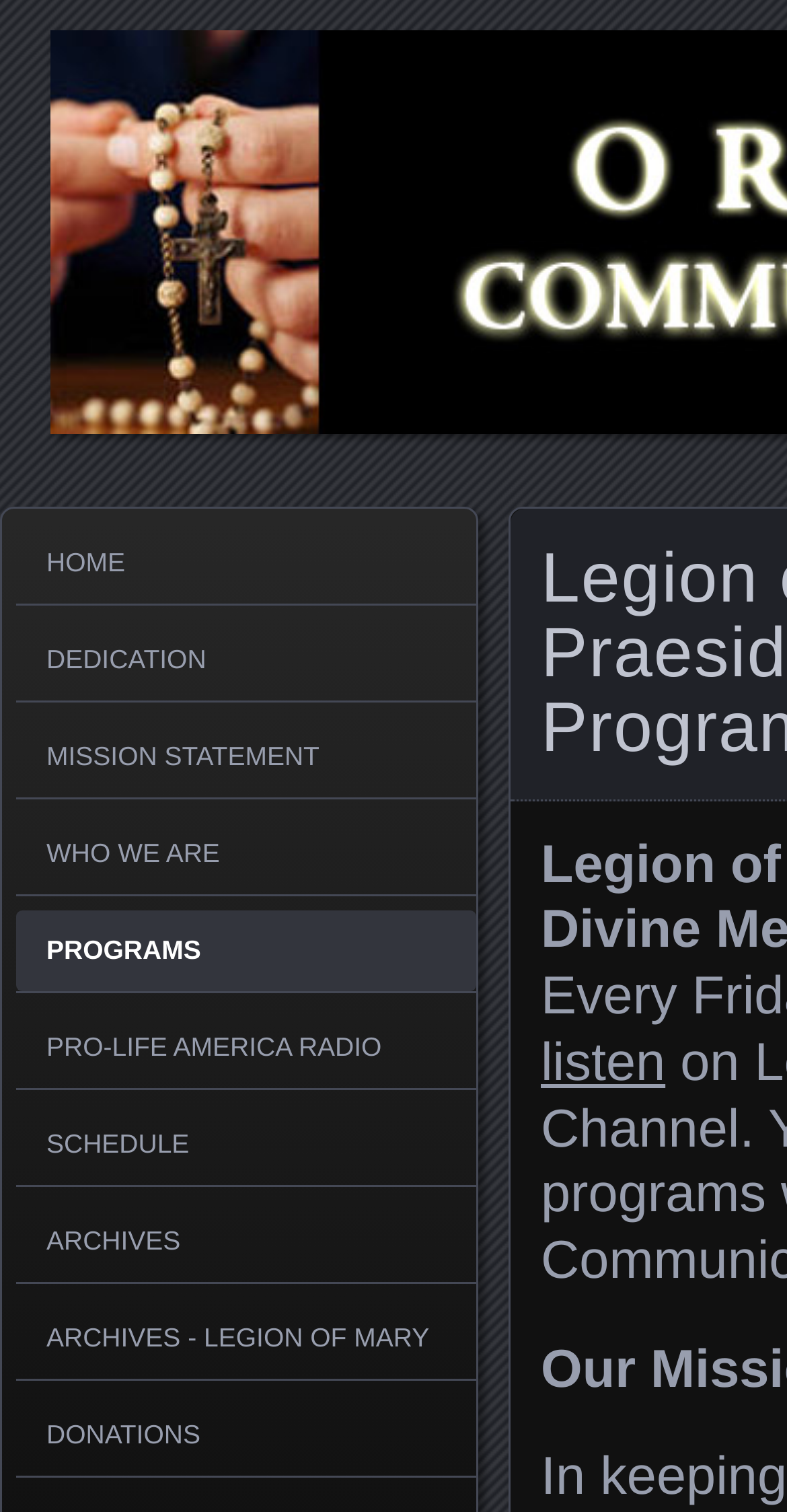Highlight the bounding box coordinates of the region I should click on to meet the following instruction: "explore programs".

[0.021, 0.602, 0.605, 0.656]